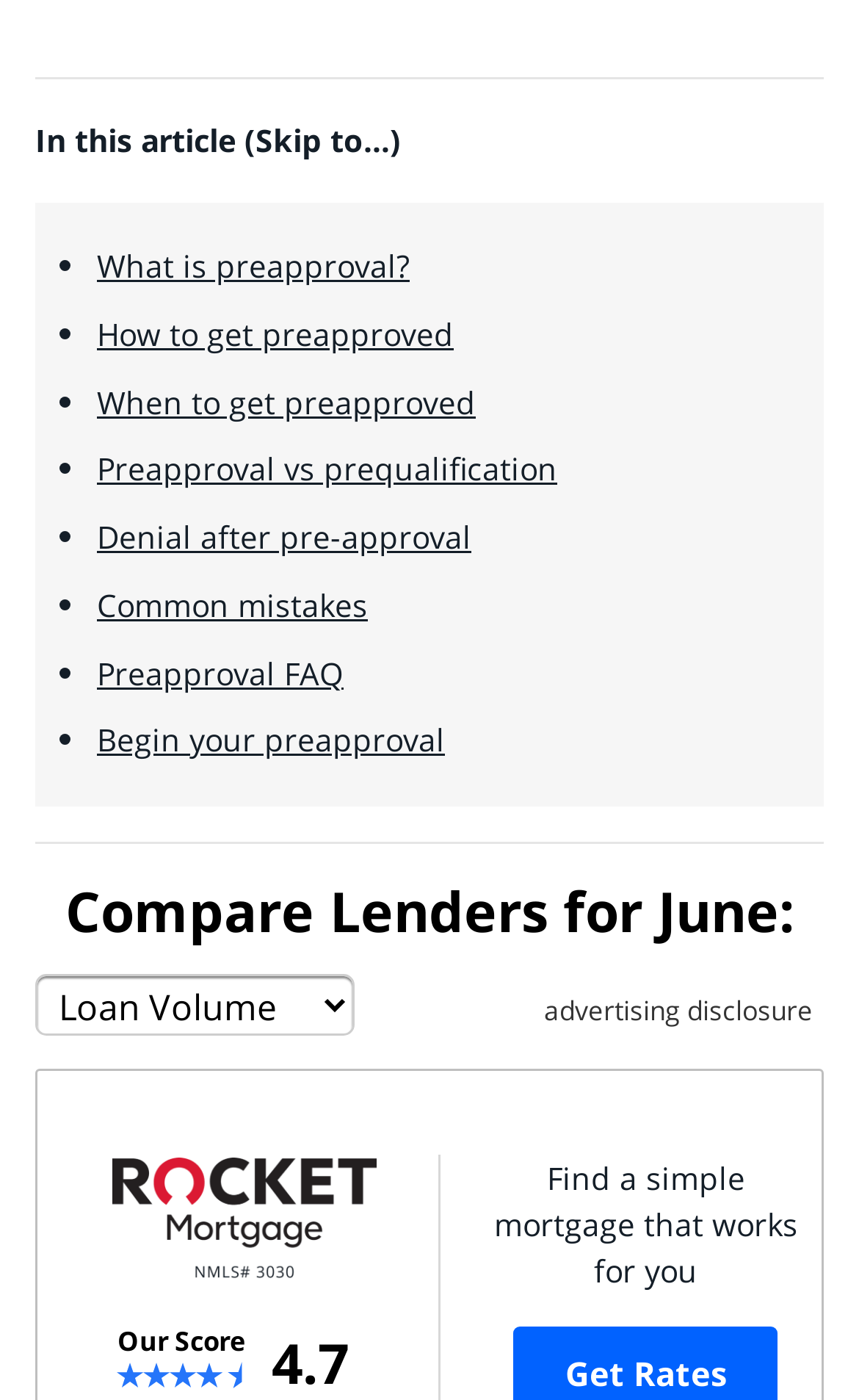Please provide a comprehensive response to the question below by analyzing the image: 
What is the first topic in the article?

The first topic in the article is 'What is preapproval?' which is indicated by the link 'What is preapproval?' at the top of the webpage.